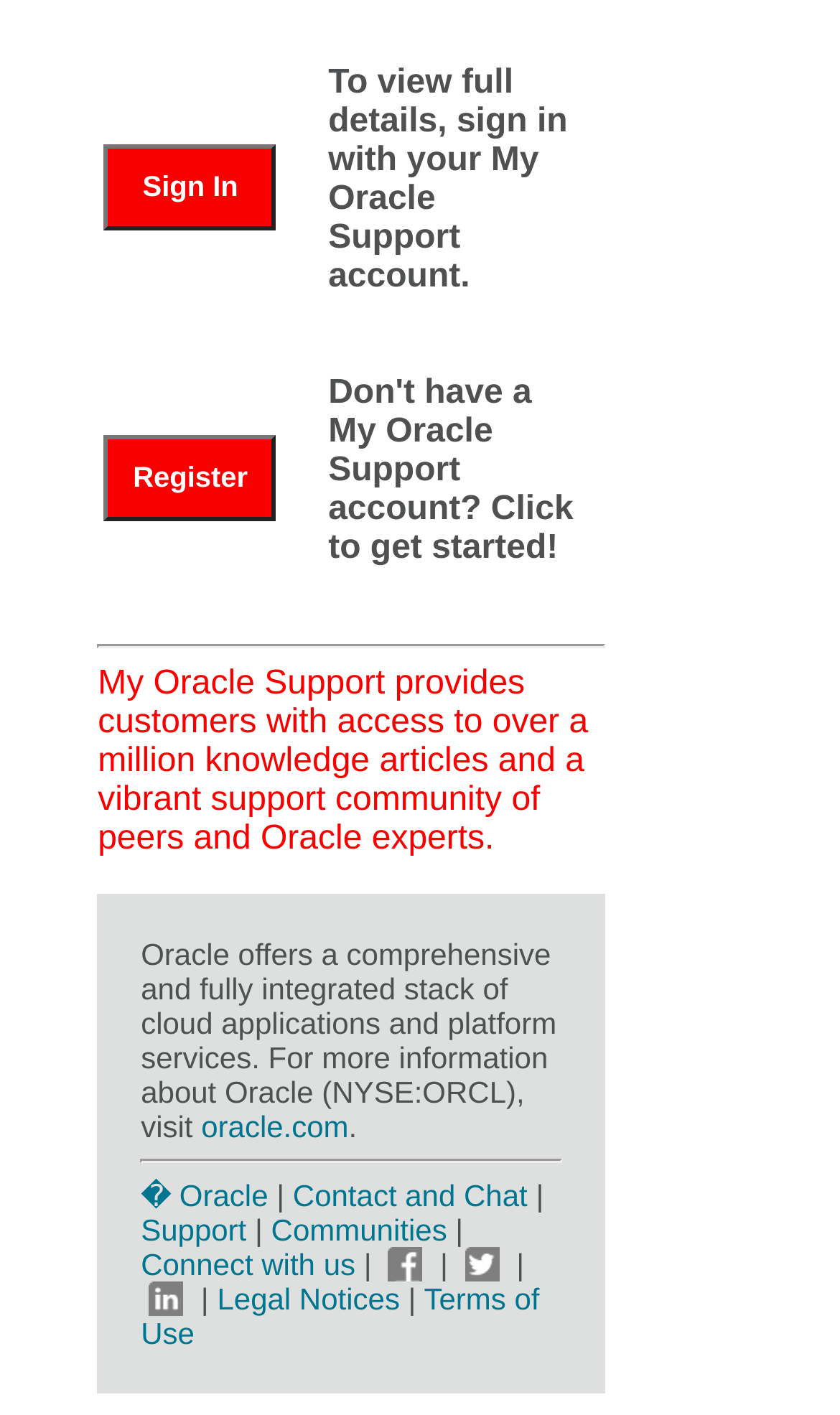Determine the bounding box coordinates for the UI element described. Format the coordinates as (top-left x, top-left y, bottom-right x, bottom-right y) and ensure all values are between 0 and 1. Element description: � Oracle

[0.168, 0.833, 0.319, 0.857]